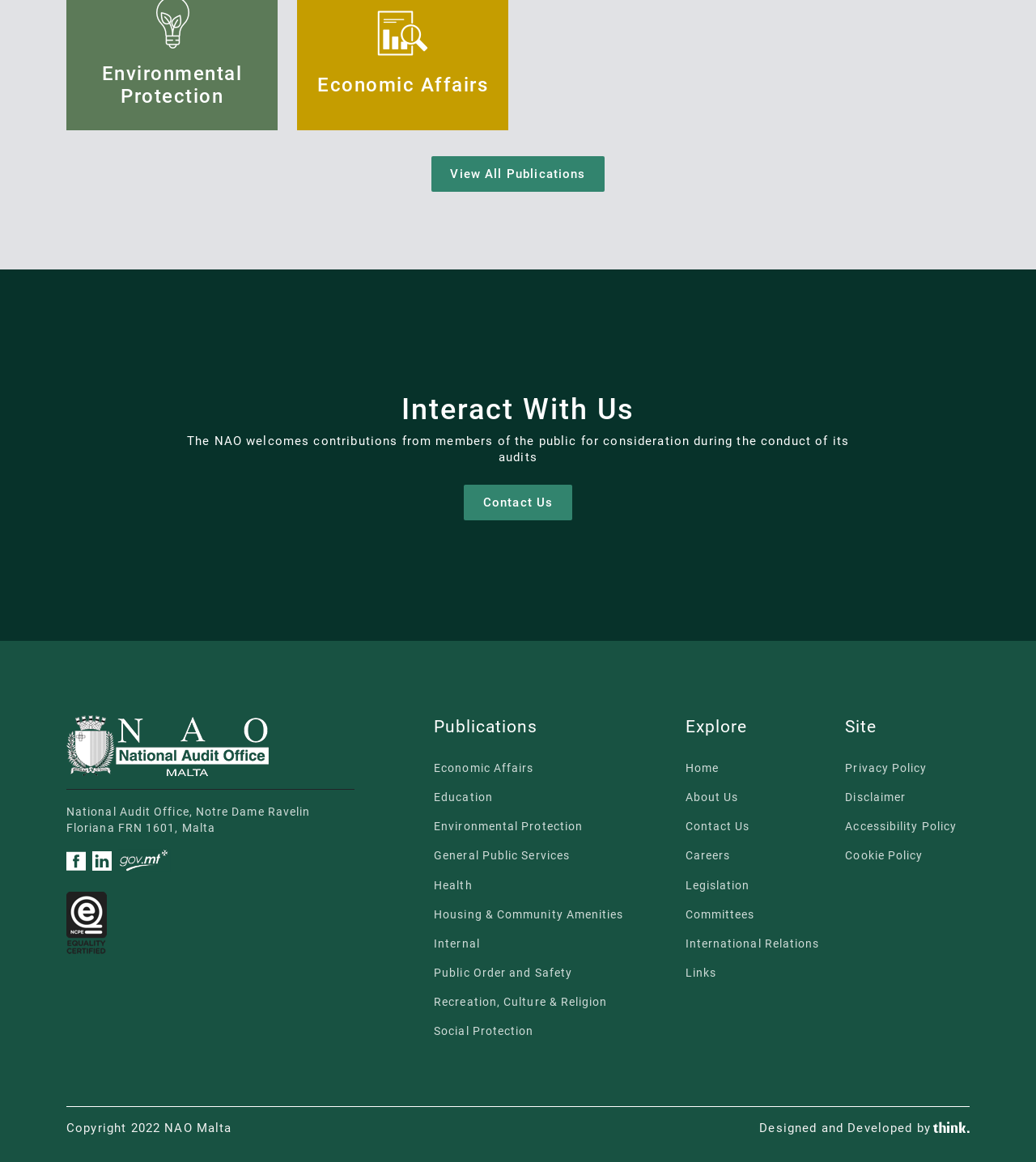Find and indicate the bounding box coordinates of the region you should select to follow the given instruction: "Explore Economic Affairs".

[0.419, 0.654, 0.515, 0.668]